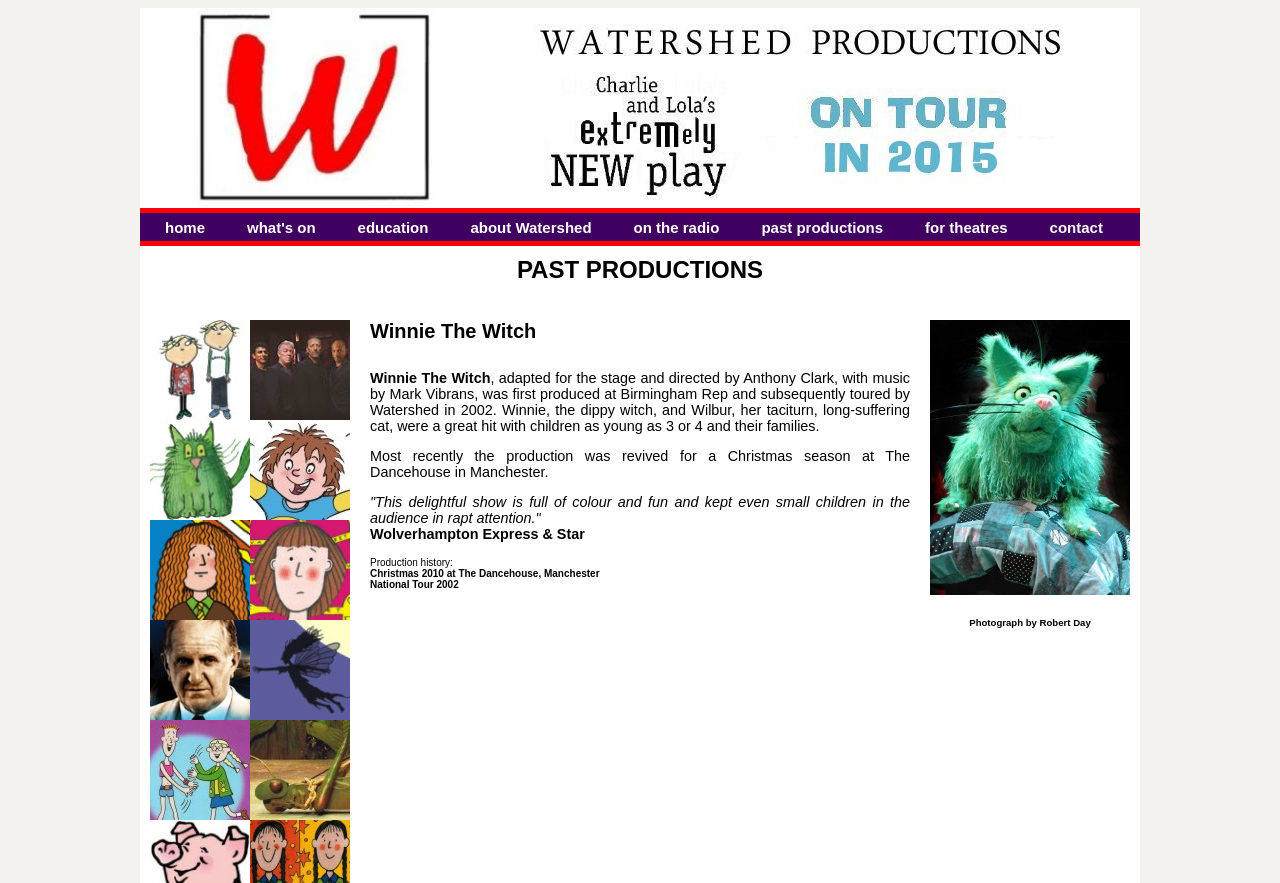Determine the bounding box coordinates for the area that needs to be clicked to fulfill this task: "read about Charlie And Lola's Best Bestest Play". The coordinates must be given as four float numbers between 0 and 1, i.e., [left, top, right, bottom].

[0.117, 0.46, 0.195, 0.479]